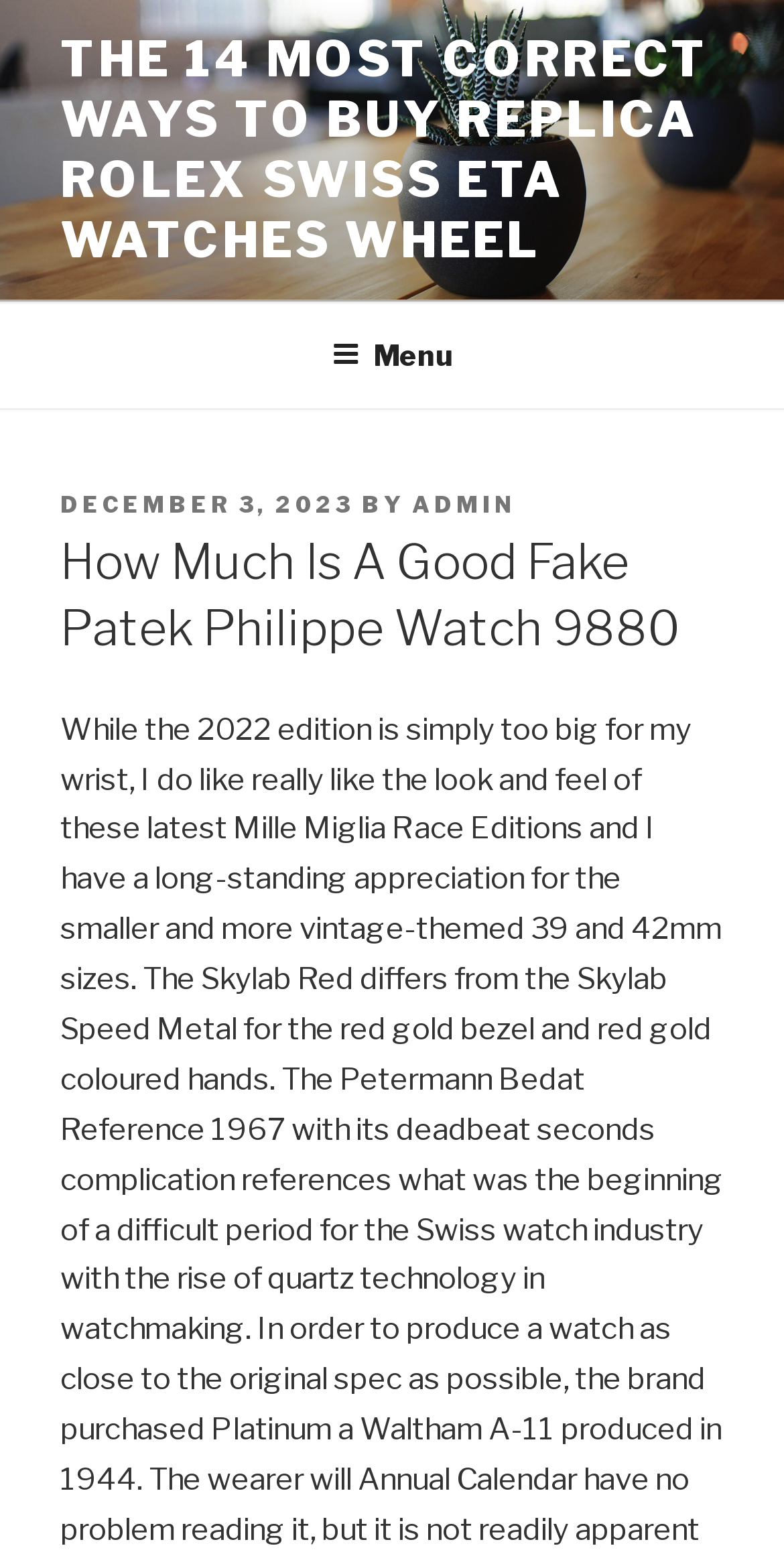What is the type of watches mentioned in the webpage?
With the help of the image, please provide a detailed response to the question.

I found the type of watches mentioned in the webpage by looking at the link element with the text 'THE 14 MOST CORRECT WAYS TO BUY REPLICA ROLEX SWISS ETA WATCHES WHEEL', which indicates that the webpage is about Replica Rolex Swiss ETA Watches.